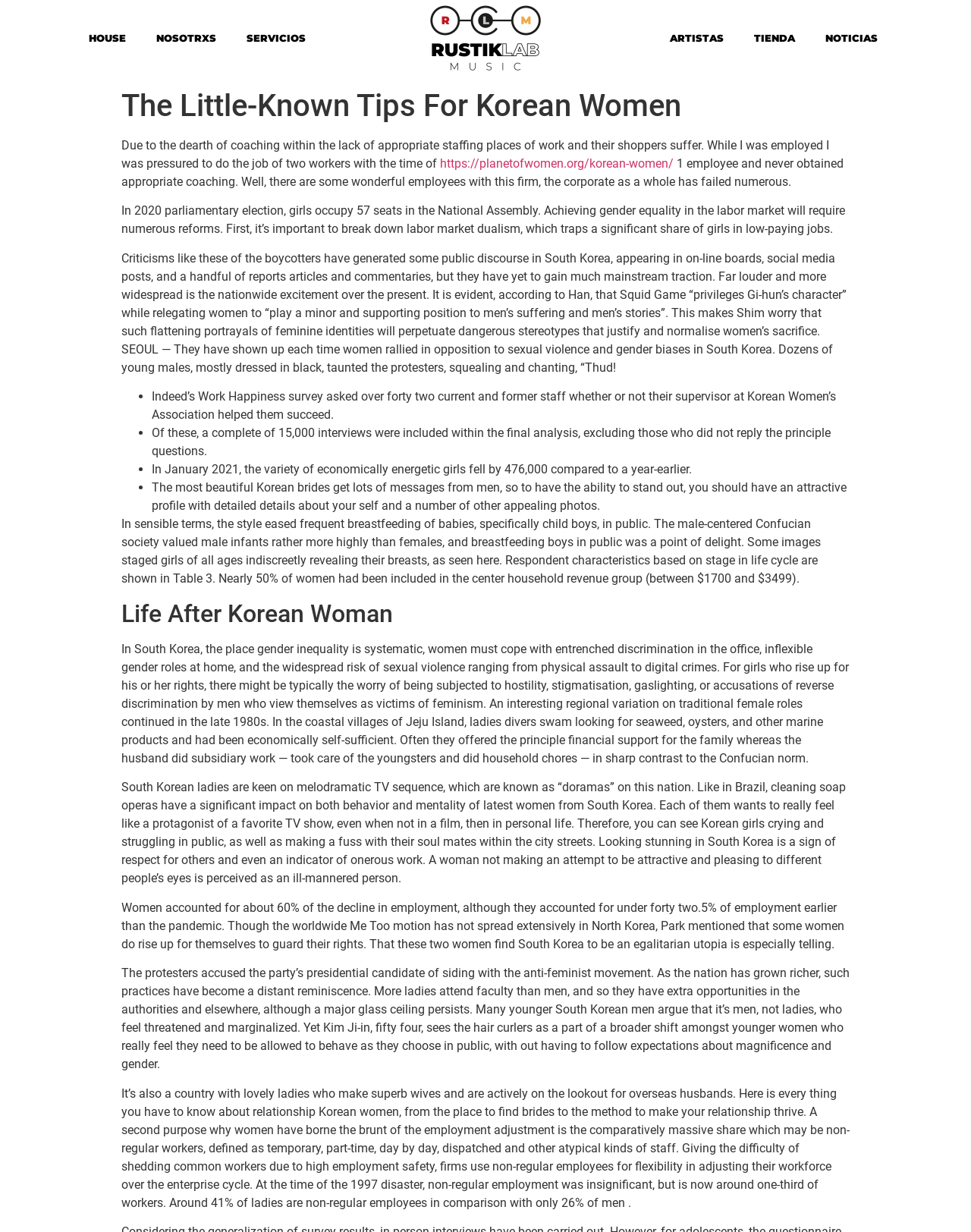What is the percentage of women who are non-regular employees?
We need a detailed and meticulous answer to the question.

The text states, 'Around 41% of ladies are non-regular employees in comparison to only 26% of men.' This shows that 41% of women are non-regular employees.